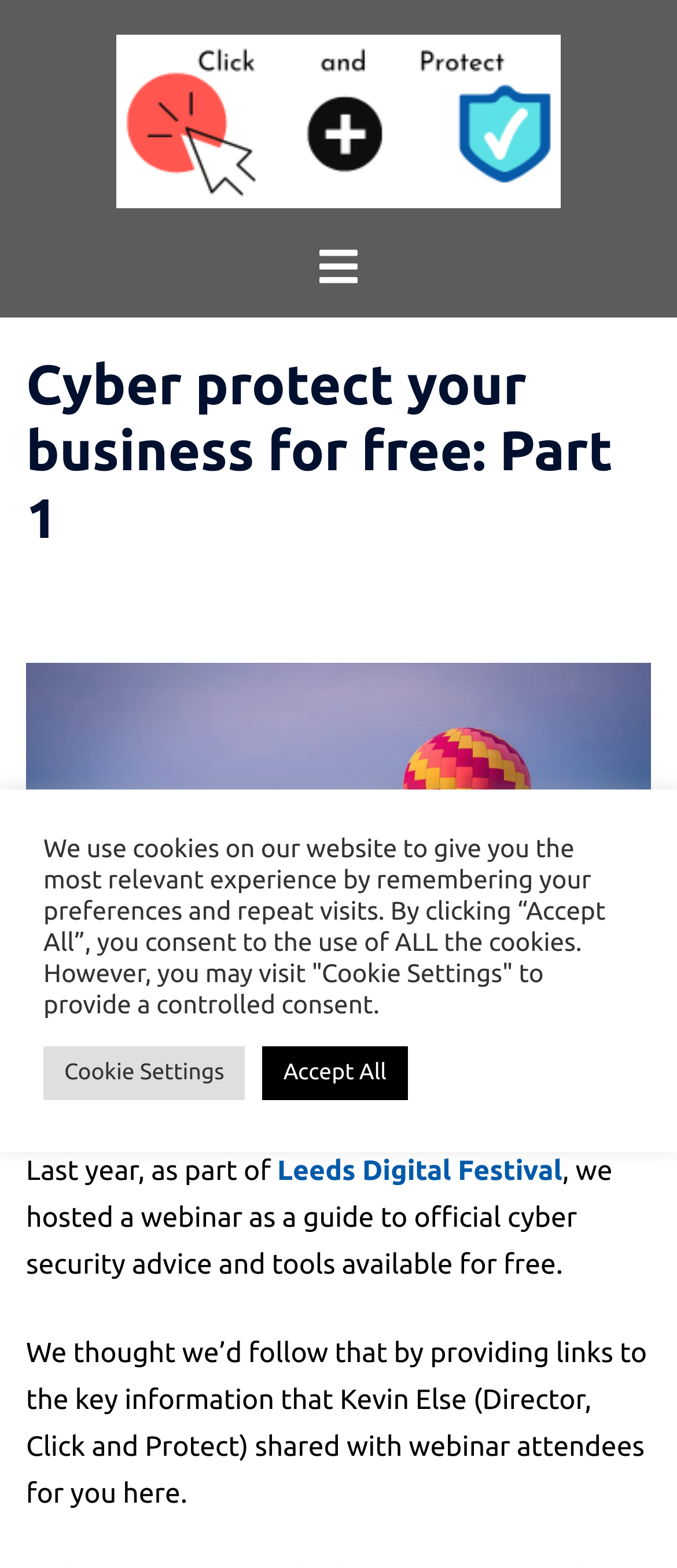What was the topic of the webinar hosted by the company?
Using the information from the image, give a concise answer in one word or a short phrase.

Cyber security advice and tools